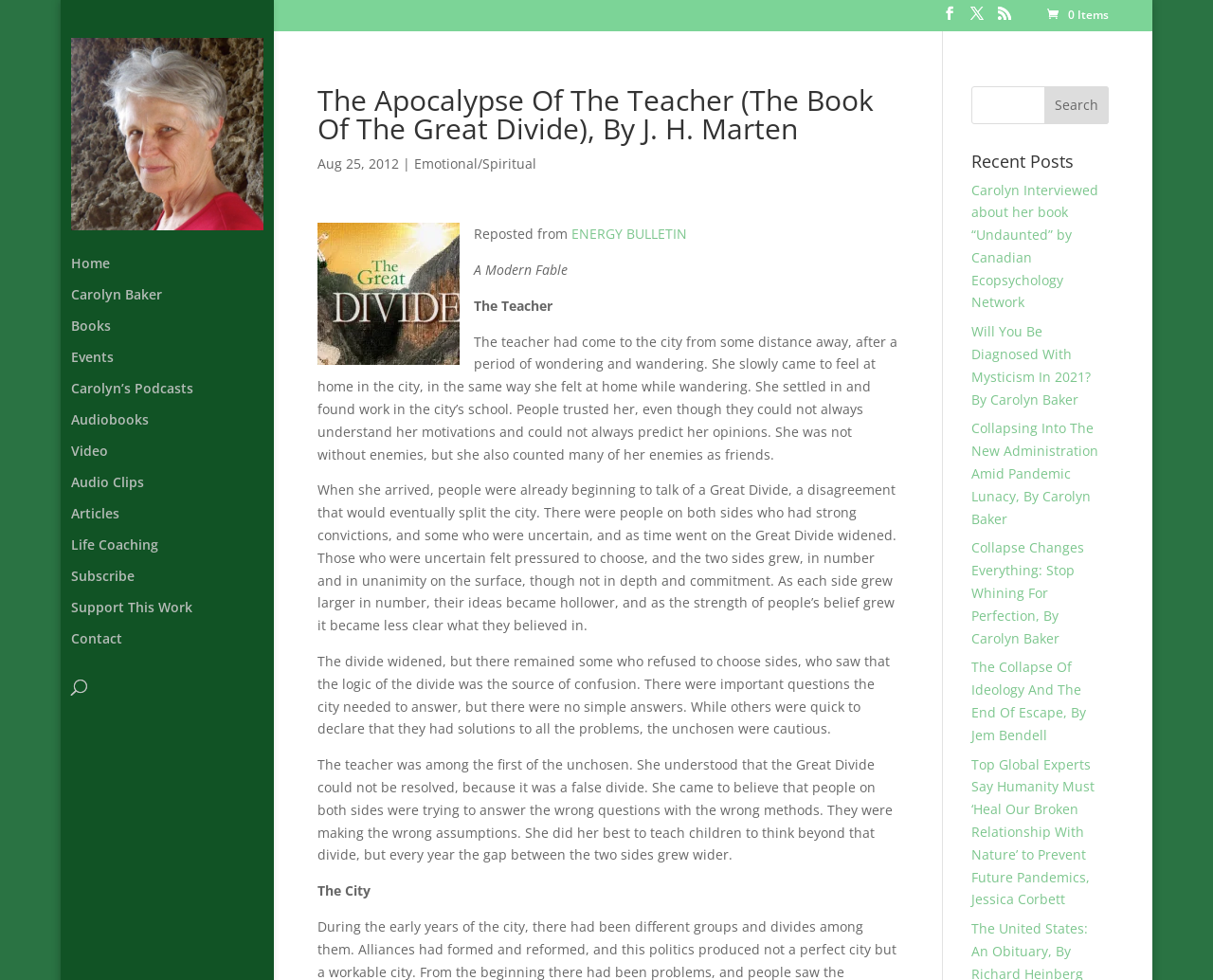Respond to the question below with a single word or phrase:
What is the topic of the article 'Will You Be Diagnosed With Mysticism In 2021?'?

Mysticism